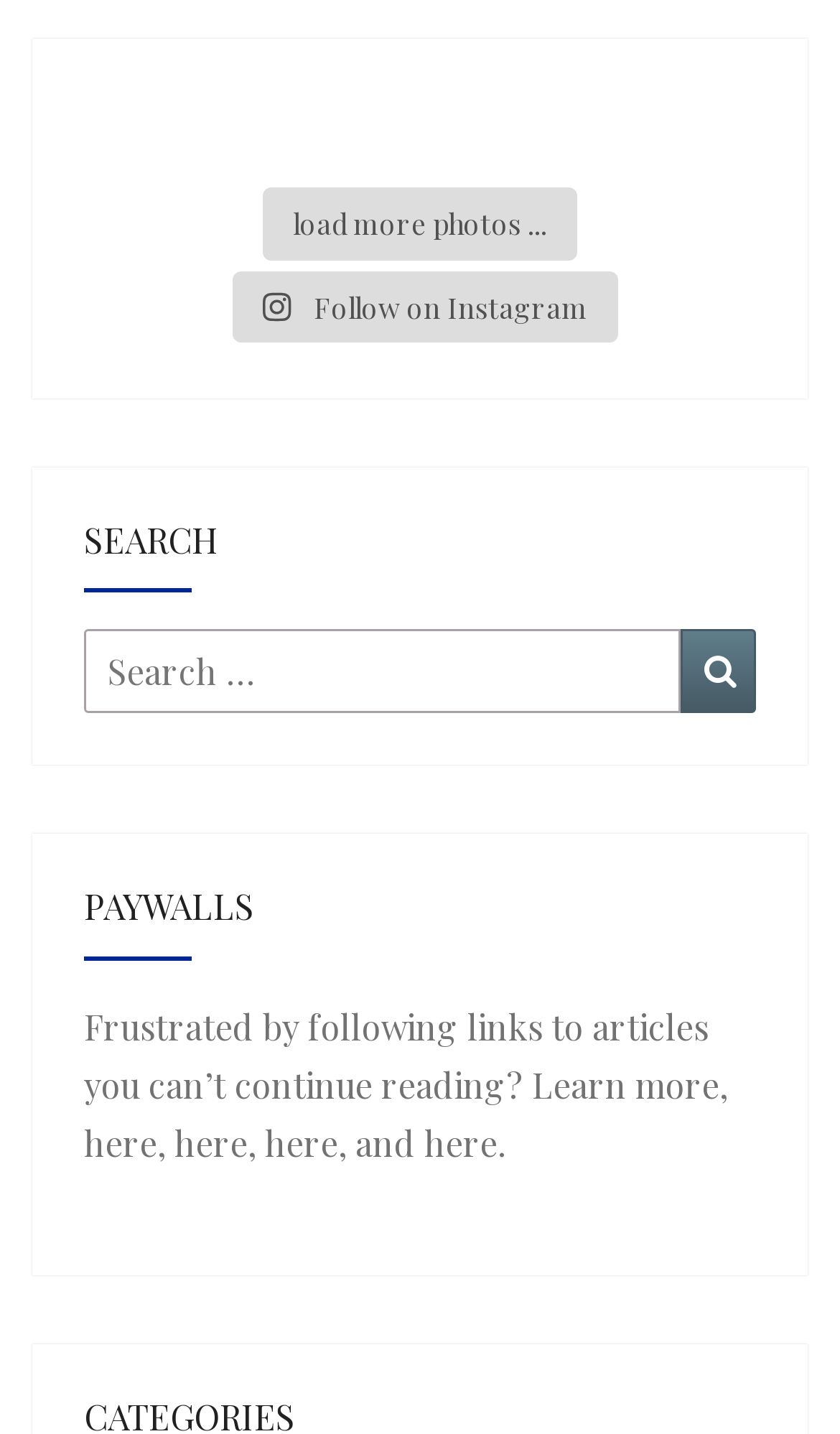What social media platform is promoted on the website?
Give a detailed and exhaustive answer to the question.

There is a link with the text 'Follow on Instagram' which suggests that the website is promoting its Instagram presence and encouraging users to follow it.